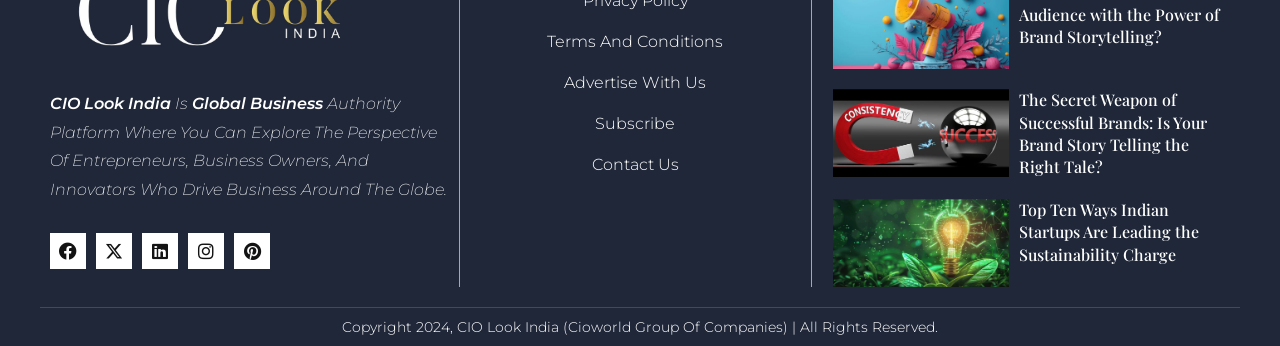Answer the question with a single word or phrase: 
How many articles are there on the webpage?

2